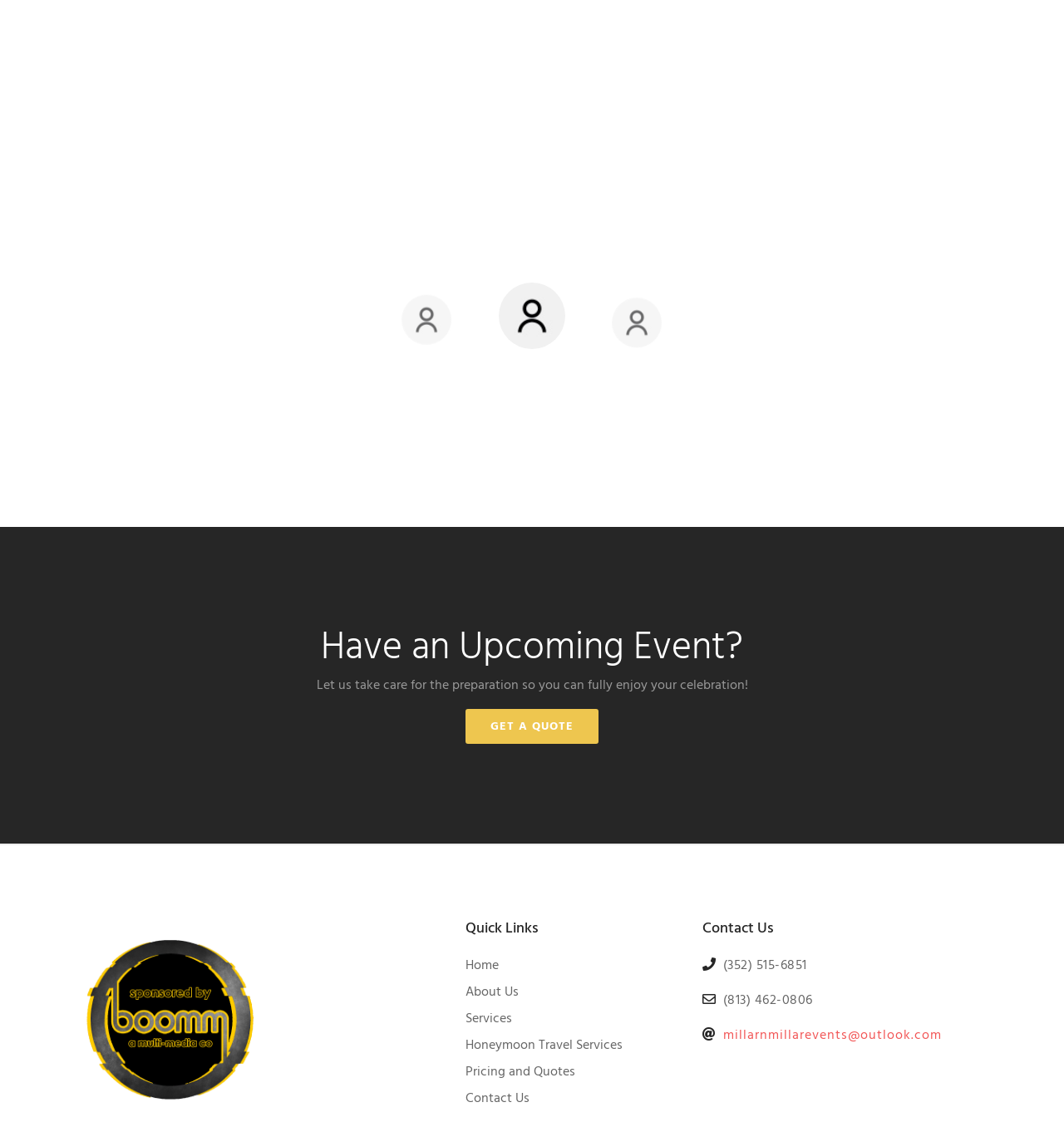Kindly determine the bounding box coordinates for the area that needs to be clicked to execute this instruction: "Visit the About Us page".

[0.438, 0.875, 0.488, 0.894]